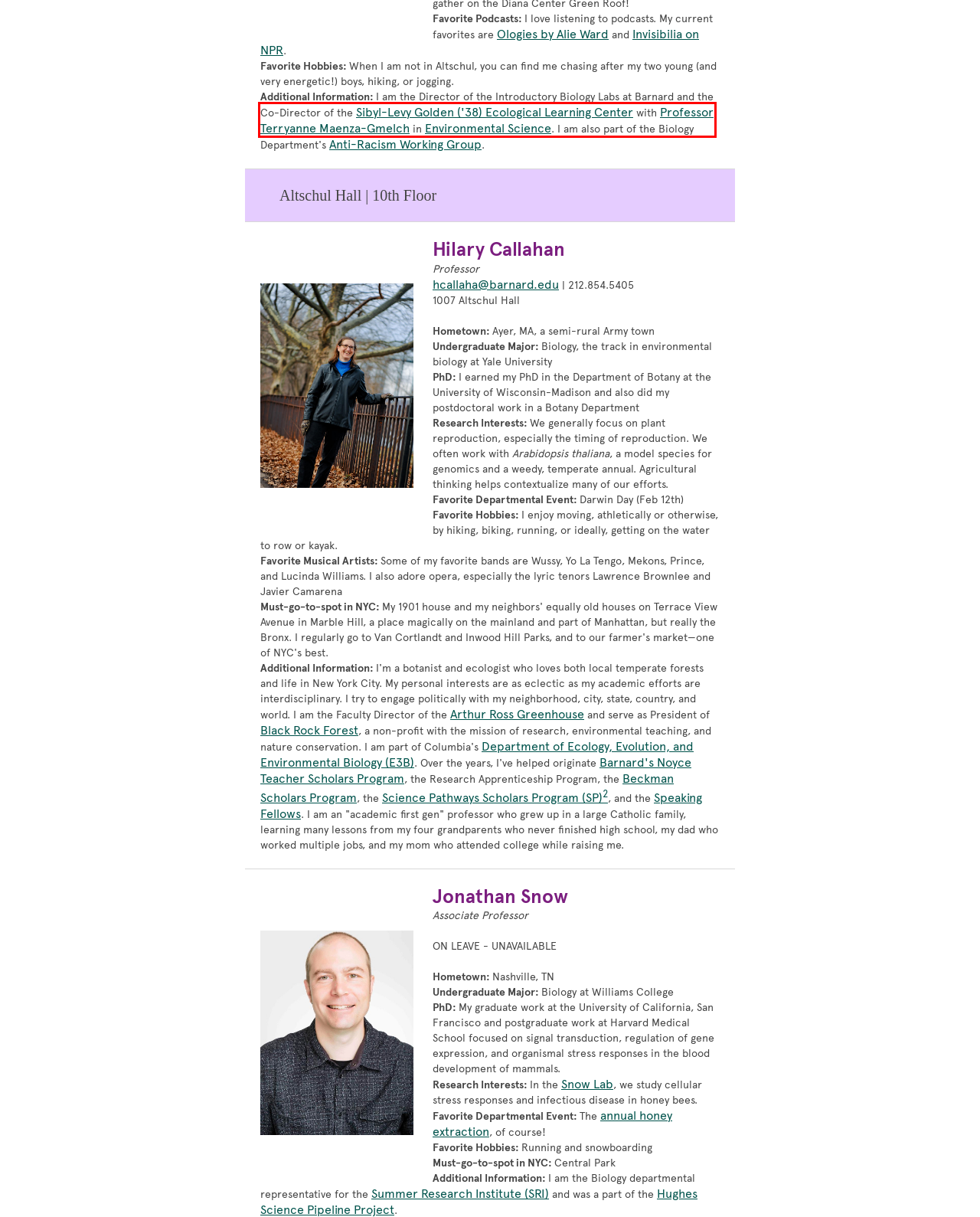With the provided screenshot showing a webpage and a red bounding box, determine which webpage description best fits the new page that appears after clicking the element inside the red box. Here are the options:
A. Summer Research Institute | Barnard College
B. Barnard Environmental Science
C. Terryanne Maenza-Gmelch | Barnard College
D. Invisibilia : NPR
E. Barnard Speaking Fellows
F. Ologies Episodes — alie ward
G. Department Facilities | Barnard Biology
H. Jonathan Snow | Barnard Biology

C